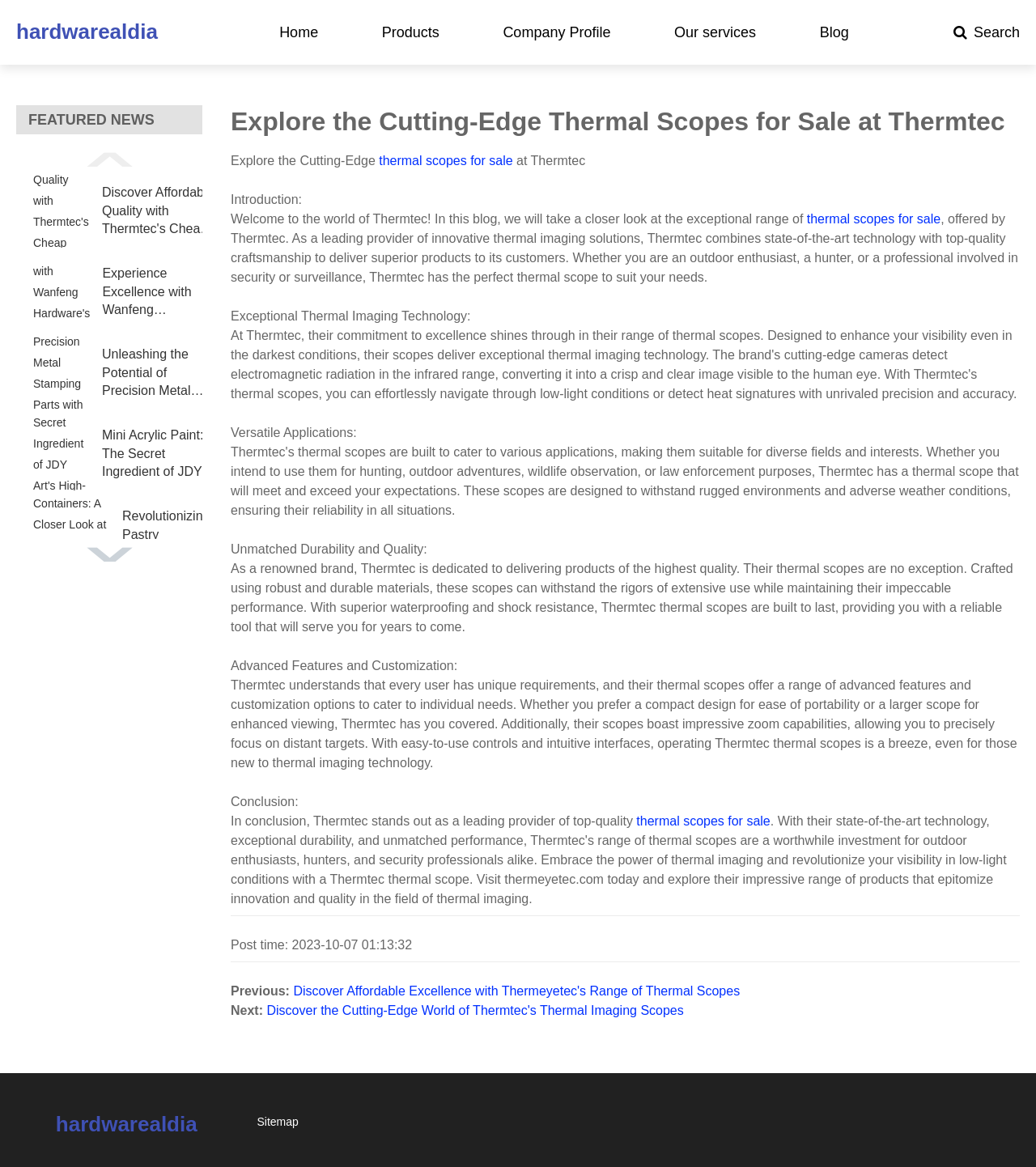Identify the bounding box coordinates for the UI element described as: "Products".

[0.369, 0.021, 0.424, 0.034]